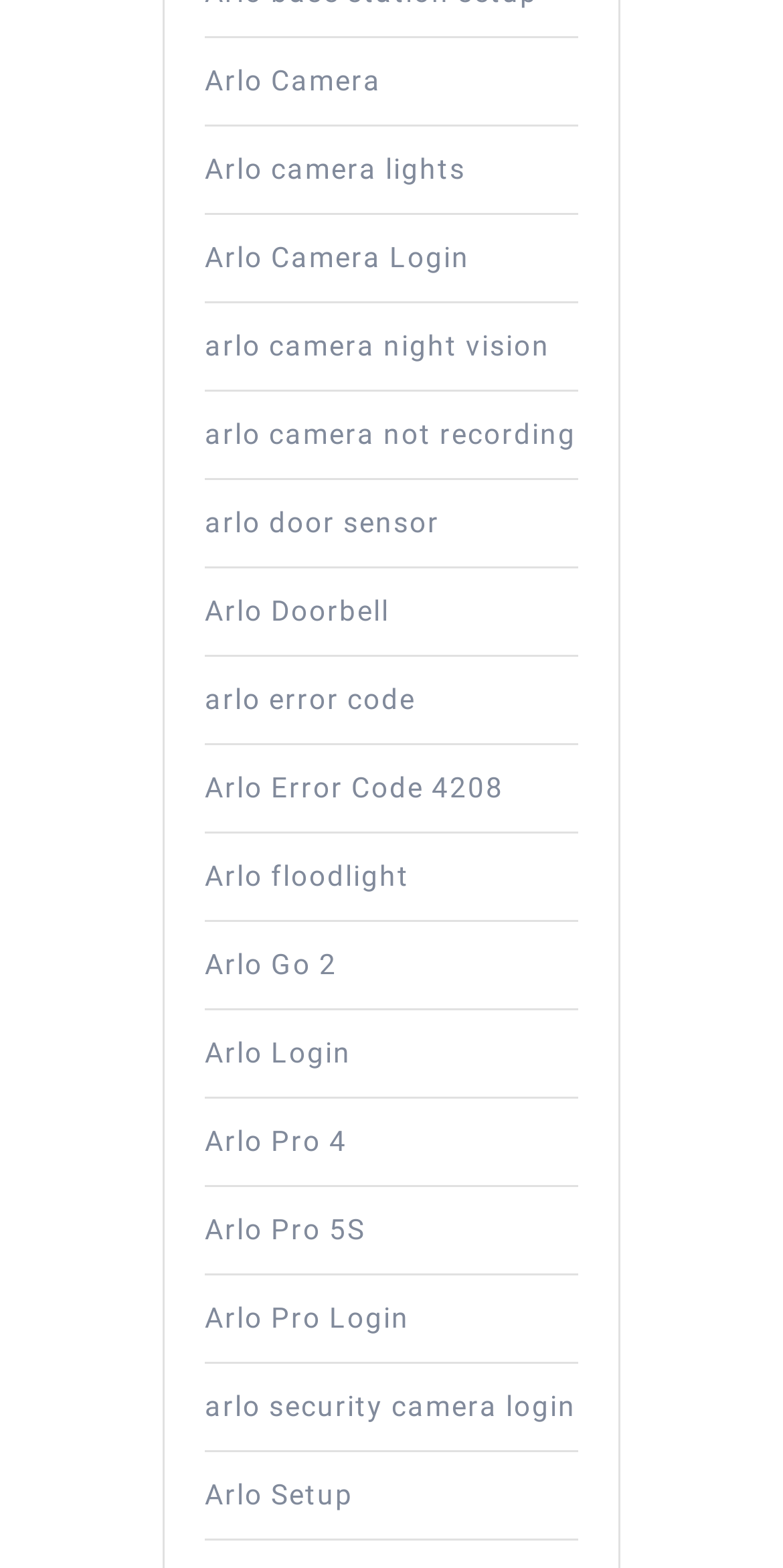Answer briefly with one word or phrase:
How many models of Arlo cameras are mentioned?

At least 4